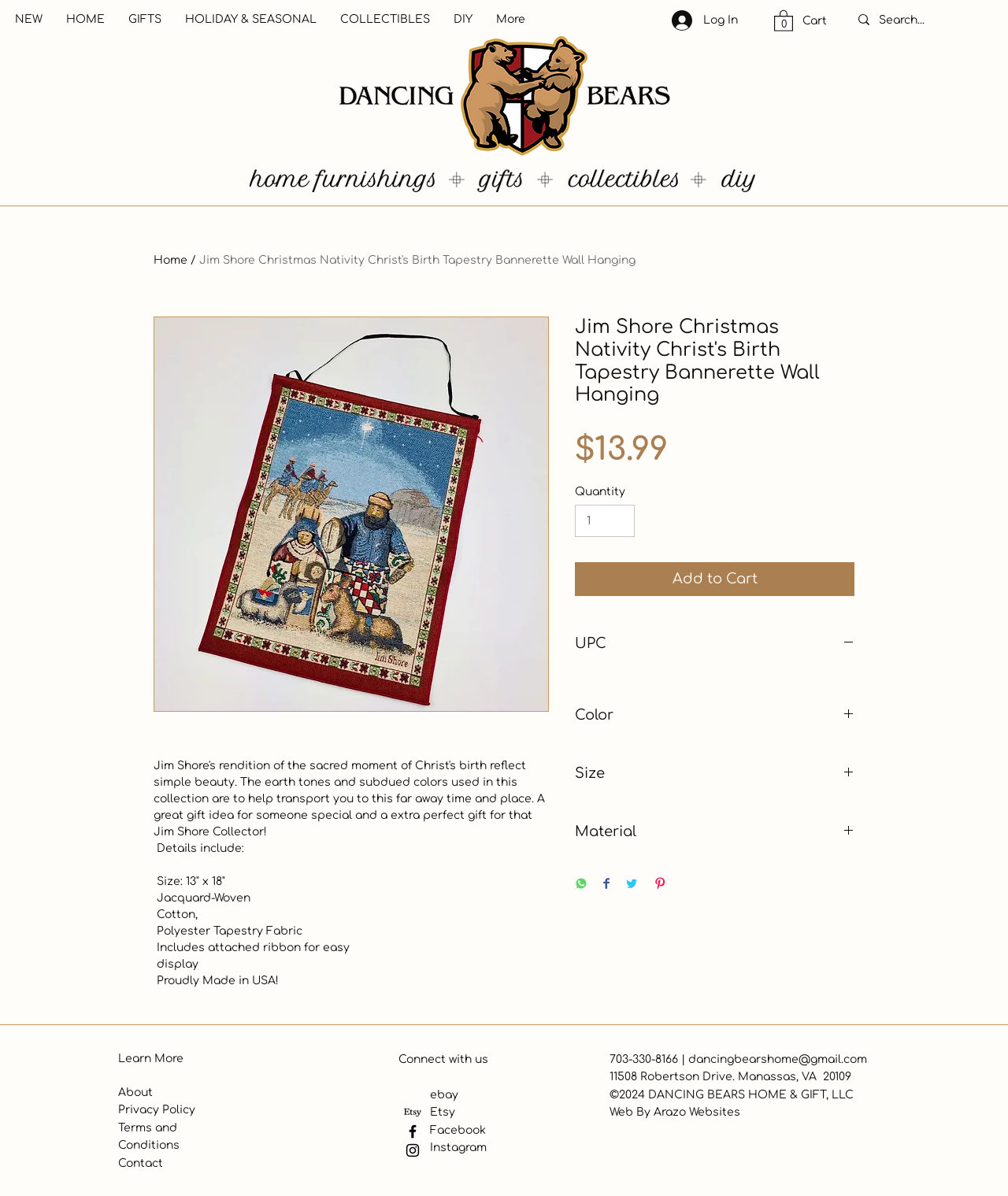Extract the bounding box for the UI element that matches this description: "Privacy Policy".

[0.117, 0.923, 0.194, 0.933]